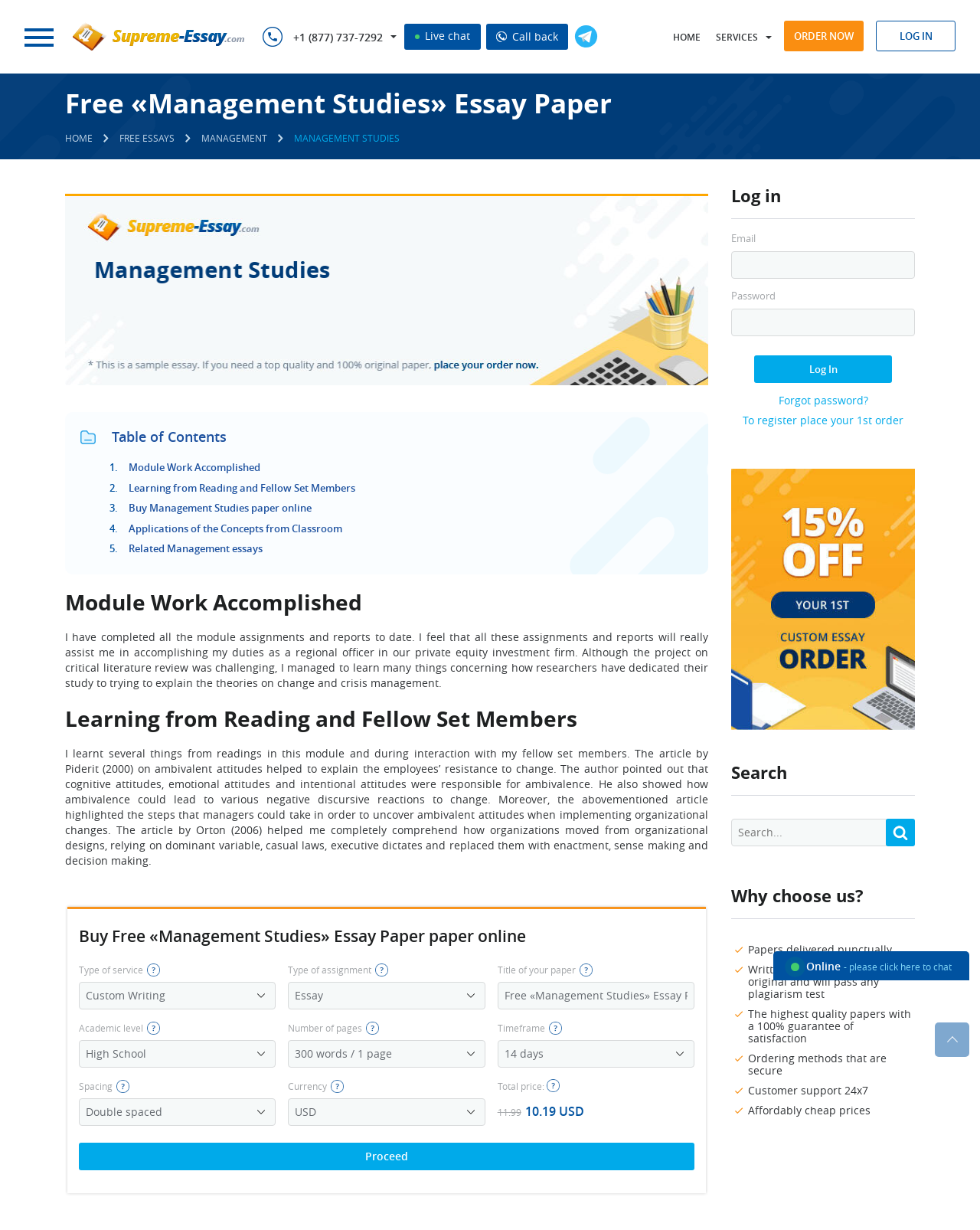Identify the bounding box coordinates of the clickable section necessary to follow the following instruction: "Select a type of service". The coordinates should be presented as four float numbers from 0 to 1, i.e., [left, top, right, bottom].

[0.08, 0.798, 0.282, 0.821]